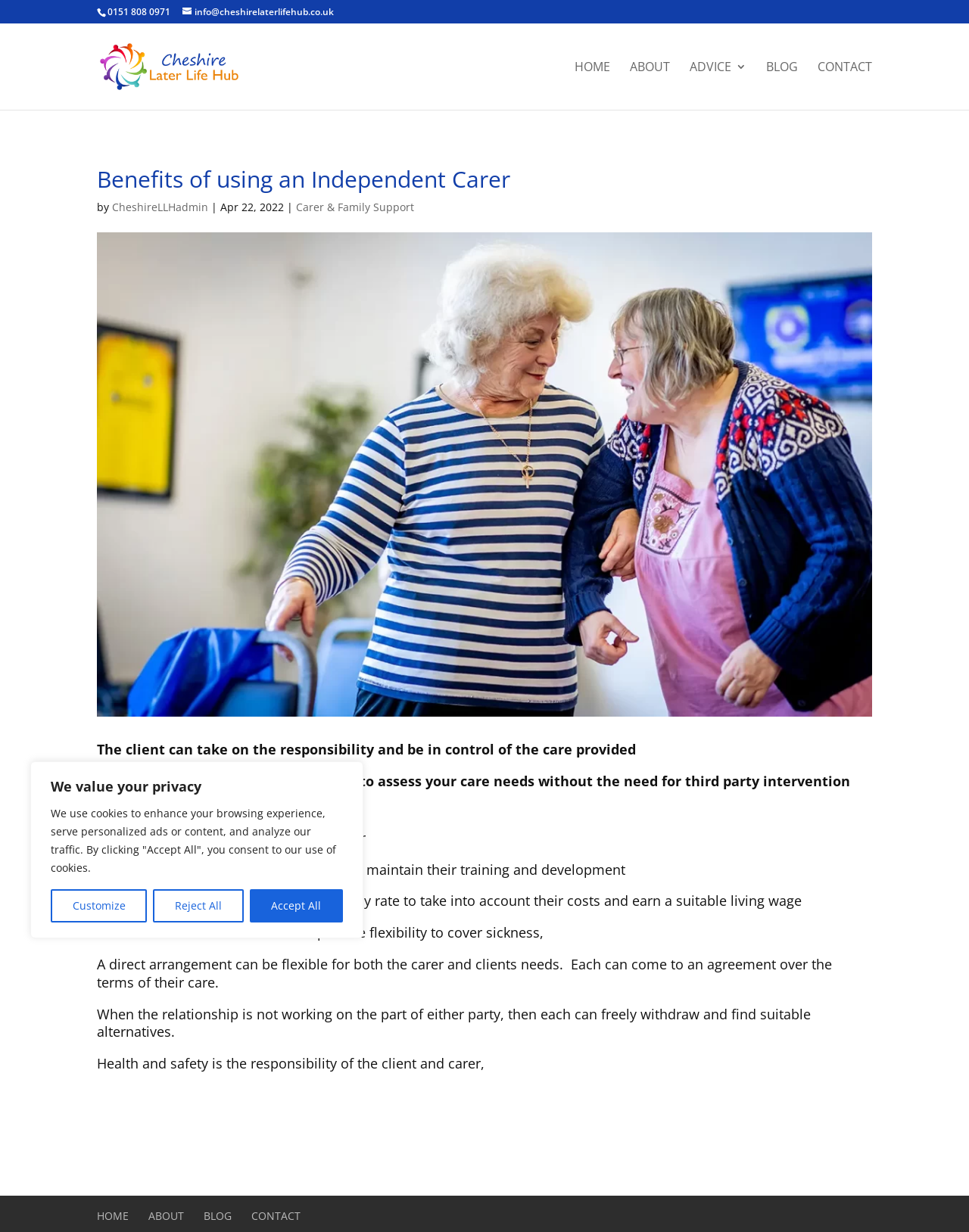What is the date of the article?
Look at the image and answer the question with a single word or phrase.

Apr 22, 2022